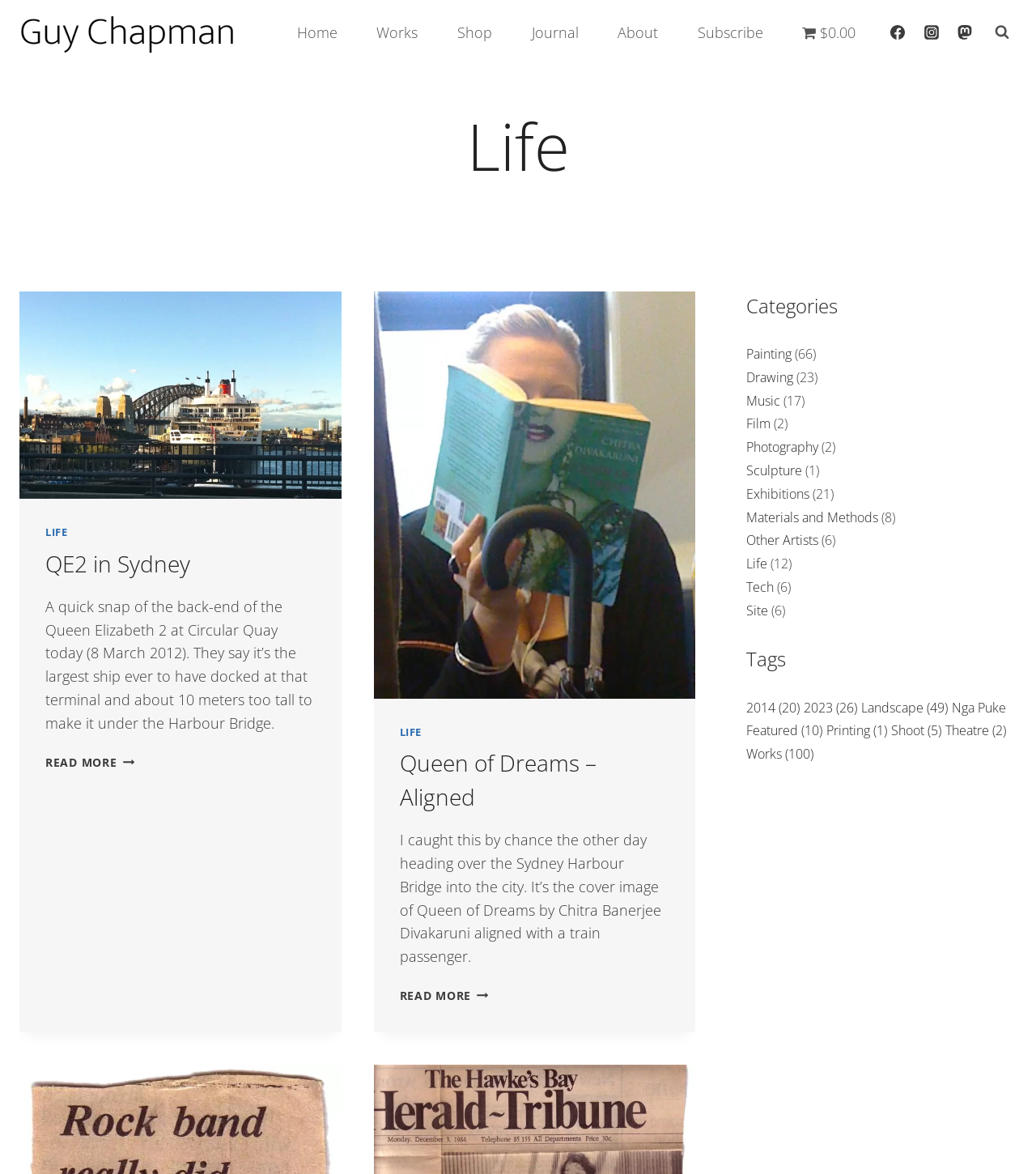What is the name of the person associated with this website?
From the screenshot, provide a brief answer in one word or phrase.

Guy Chapman